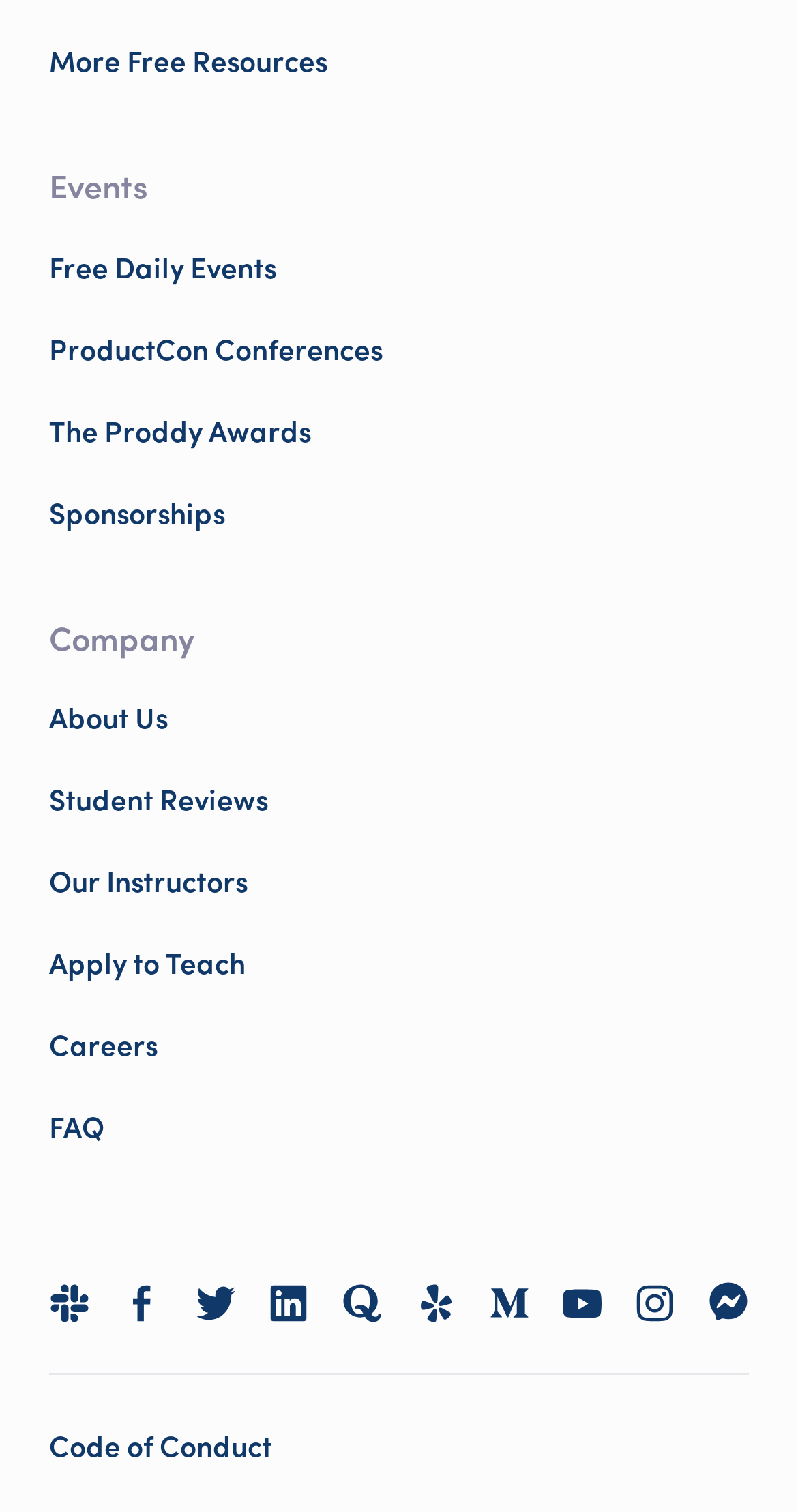What is the name of the award mentioned?
Answer the question based on the image using a single word or a brief phrase.

The Proddy Awards